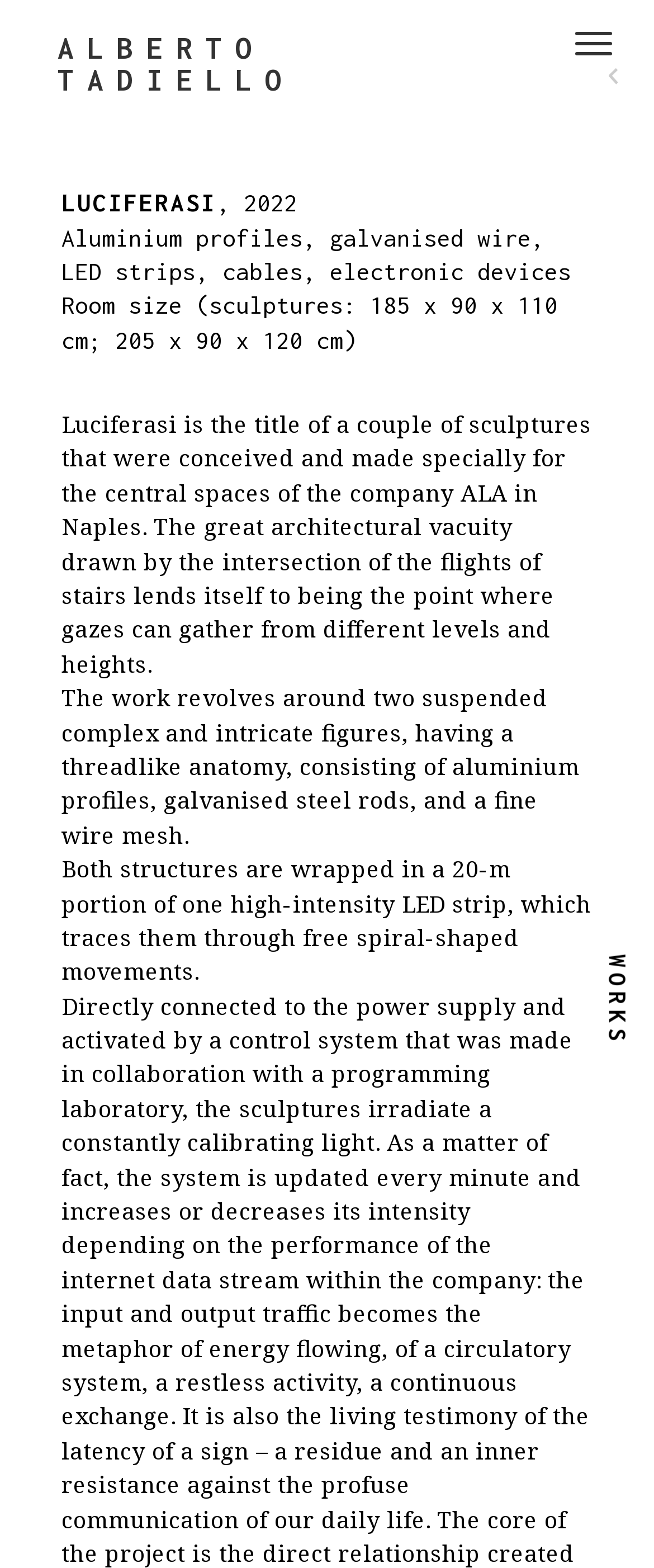What is the size of the room where the sculptures are placed?
Based on the image, provide a one-word or brief-phrase response.

185 x 90 x 110 cm; 205 x 90 x 120 cm